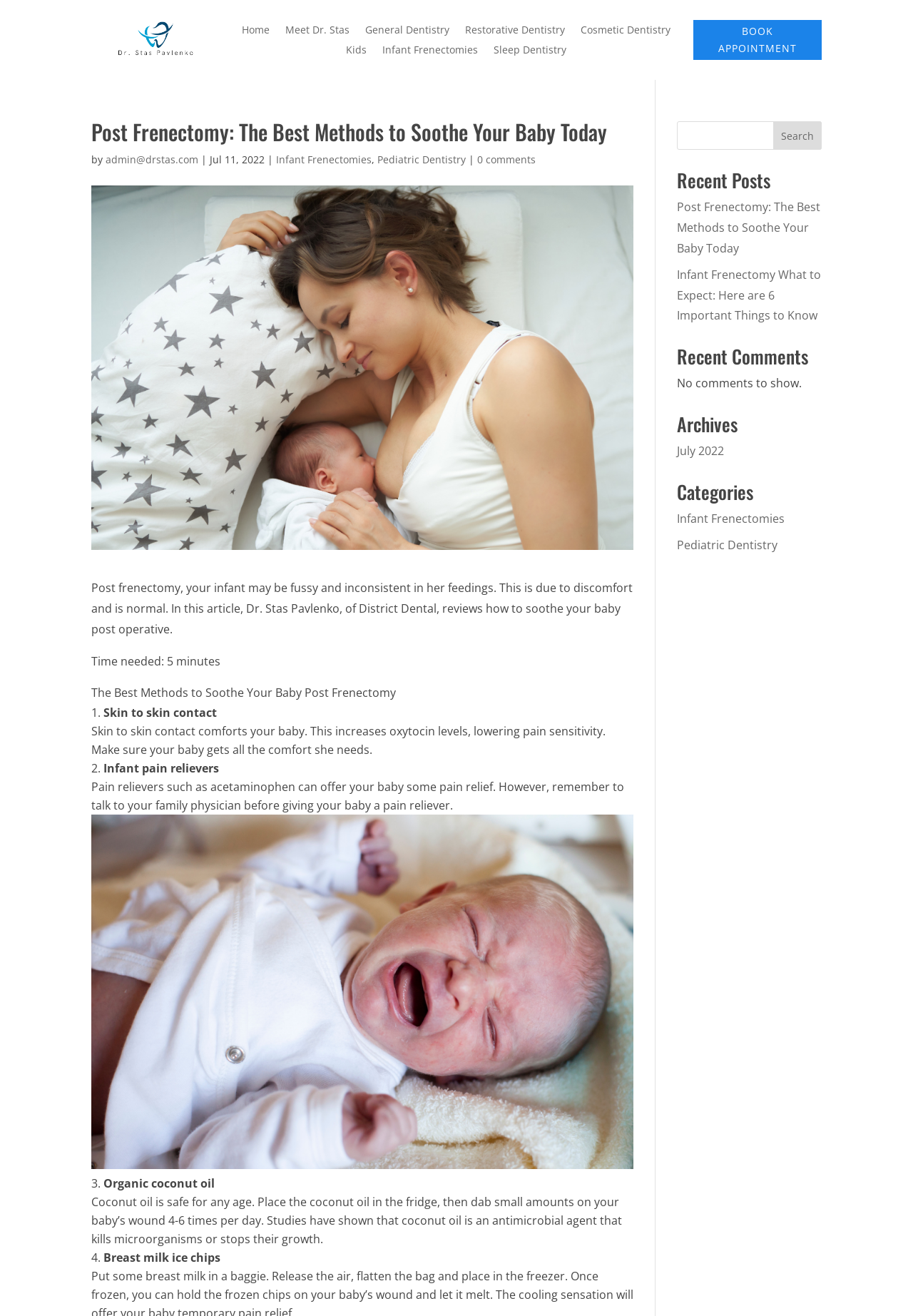What is the category of the article 'Infant Frenectomy What to Expect: Here are 6 Important Things to Know'?
Refer to the screenshot and respond with a concise word or phrase.

Infant Frenectomies